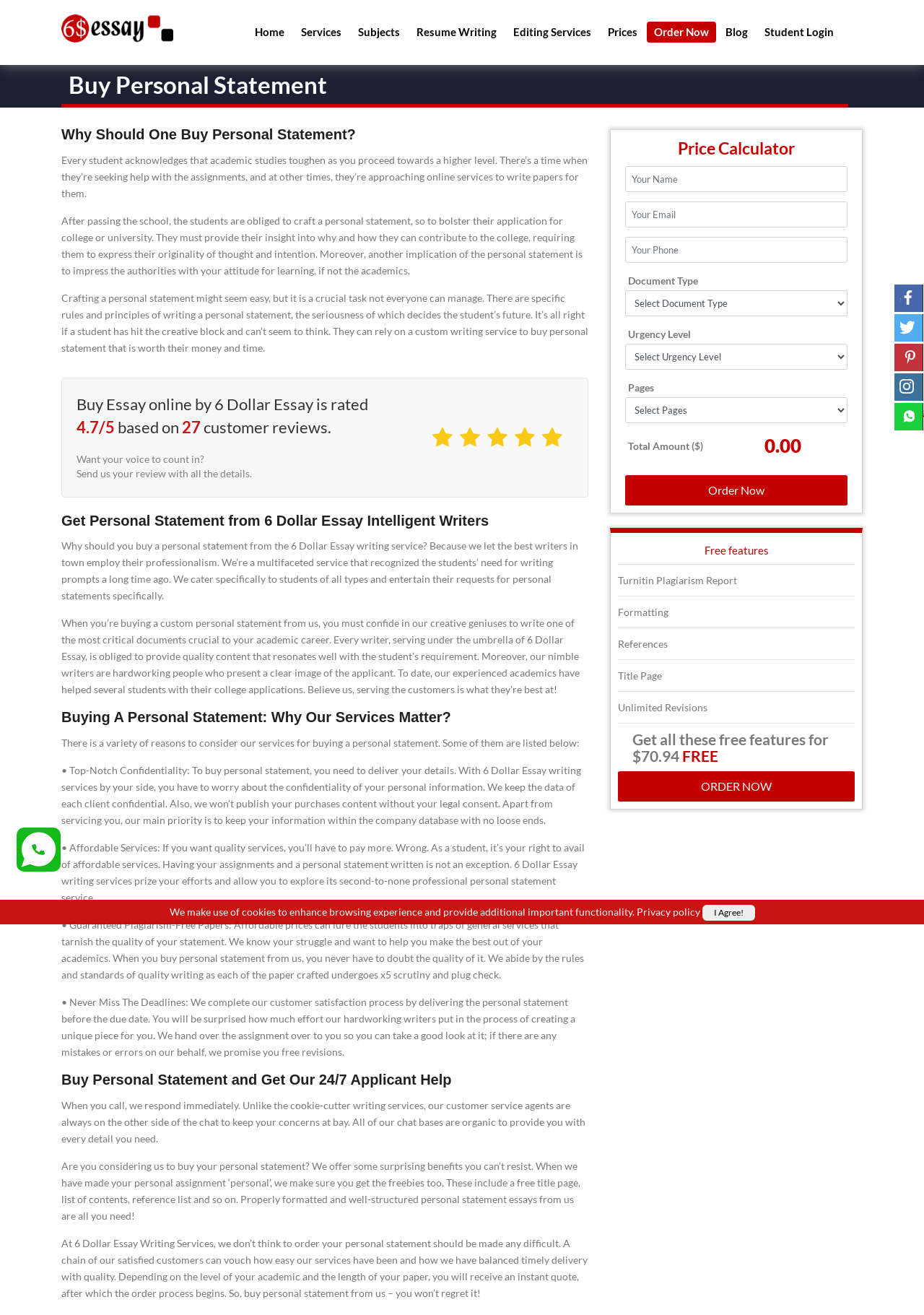Please find and report the bounding box coordinates of the element to click in order to perform the following action: "Enter your name". The coordinates should be expressed as four float numbers between 0 and 1, in the format [left, top, right, bottom].

[0.677, 0.126, 0.917, 0.146]